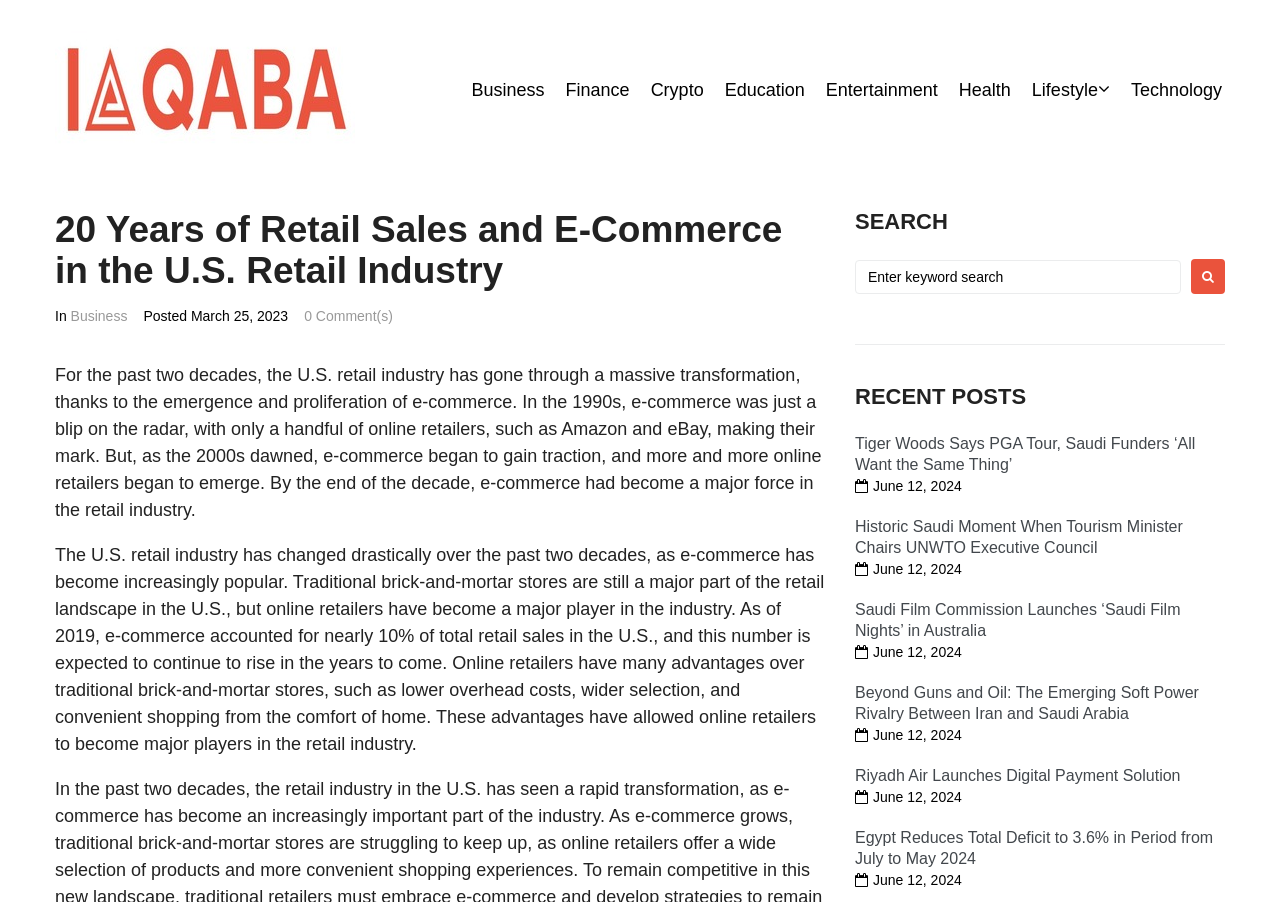Locate the coordinates of the bounding box for the clickable region that fulfills this instruction: "Read the article '20 Years of Retail Sales and E-Commerce in the U.S. Retail Industry'".

[0.043, 0.233, 0.645, 0.323]